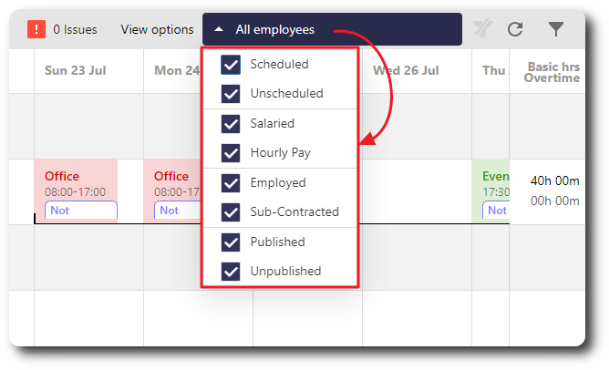Provide a comprehensive description of the image.

The image displays a scheduling interface that allows users to manage employee visibility options in a calendar format. At the top, a dropdown labeled "View options" is highlighted, indicating that users can select from various employee categories. The list includes checkboxes for "All employees," "Scheduled," "Unscheduled," "Salaried," "Hourly Pay," "Employed," "Sub-Contracted," "Published," and "Unpublished." Each category, when checked, signals the inclusion of that specific group in the calendar view. The interface suggests functionality for organizing employee schedules effectively, showing a weekday layout with specific time slots marked for various events. This tool is useful for scheduling and tracking attendance within an organization.